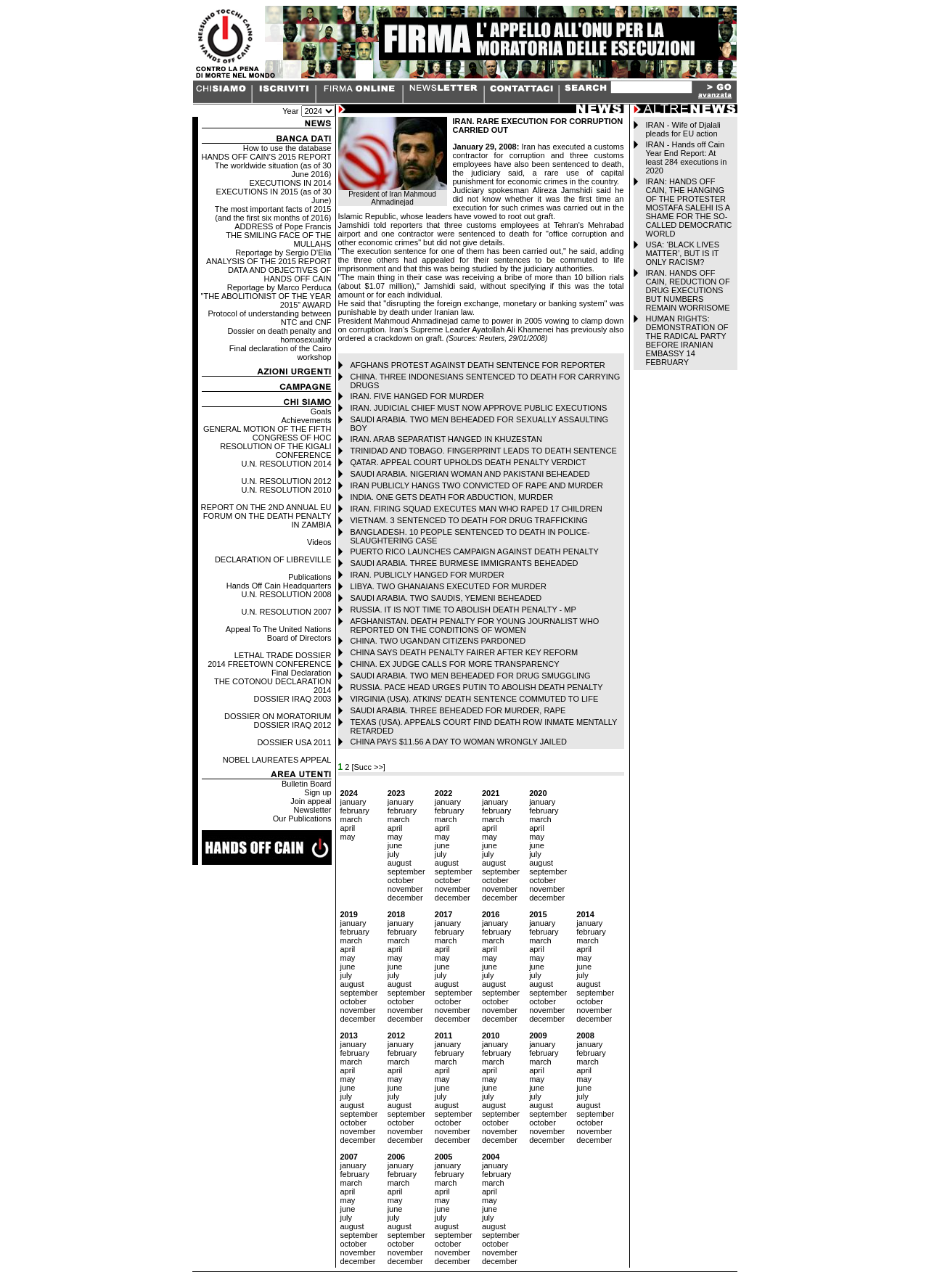Please determine the bounding box coordinates of the section I need to click to accomplish this instruction: "Click the link to read more about Iran's president".

[0.207, 0.055, 0.298, 0.064]